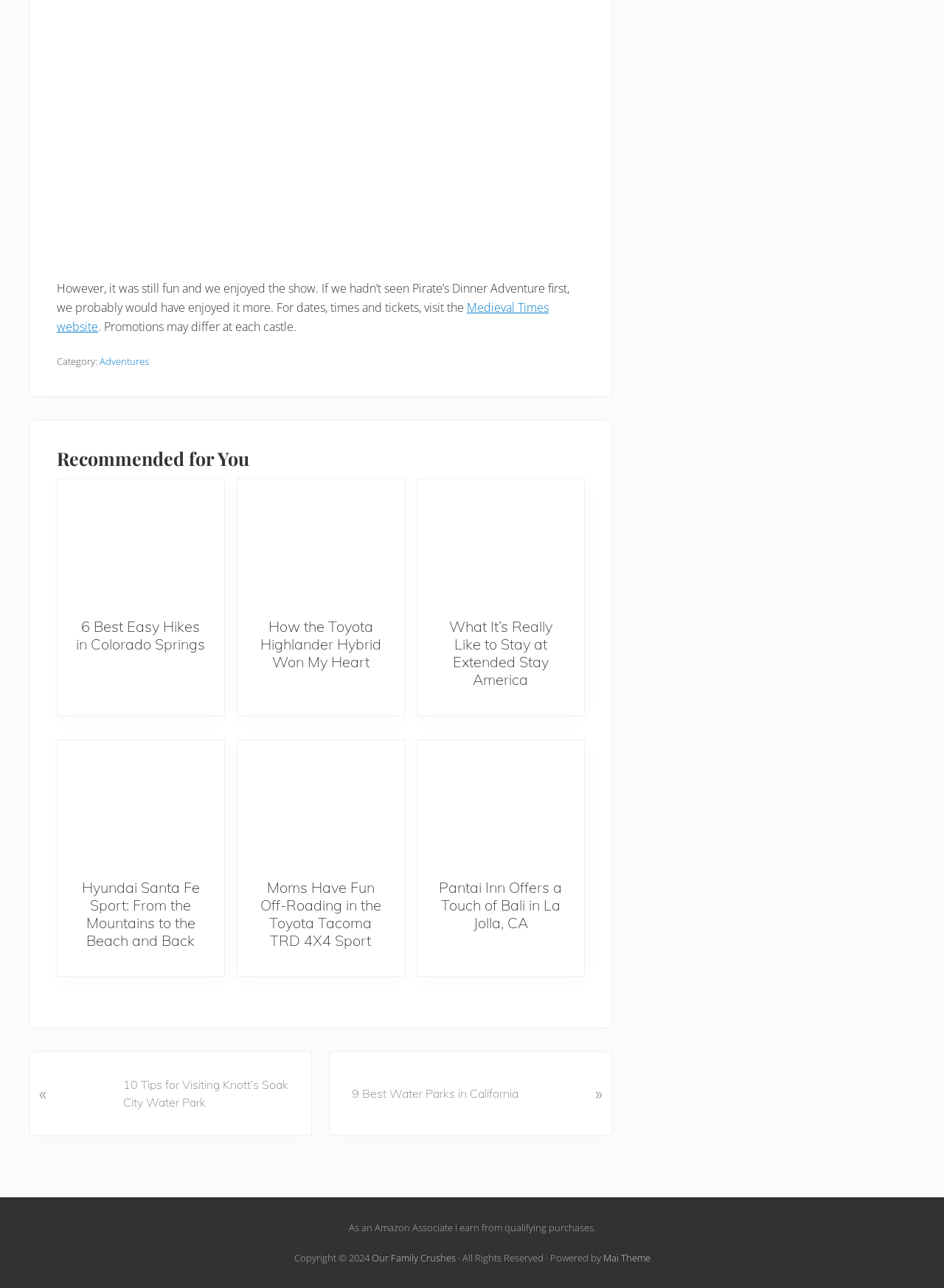Could you highlight the region that needs to be clicked to execute the instruction: "Visit the Medieval Times website"?

[0.06, 0.232, 0.581, 0.26]